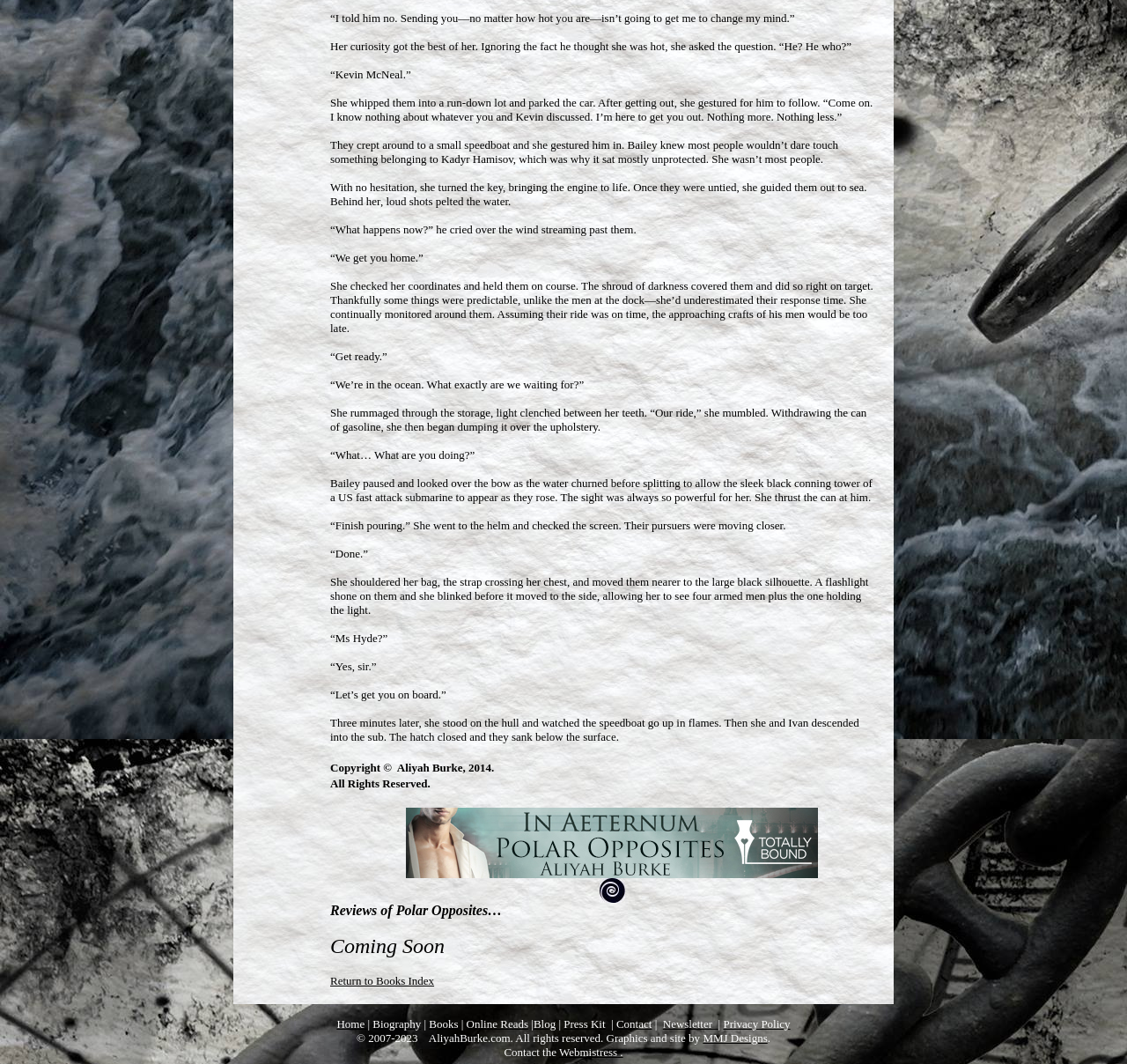Give a one-word or short phrase answer to this question: 
What is the purpose of the speedboat in the story?

To escape